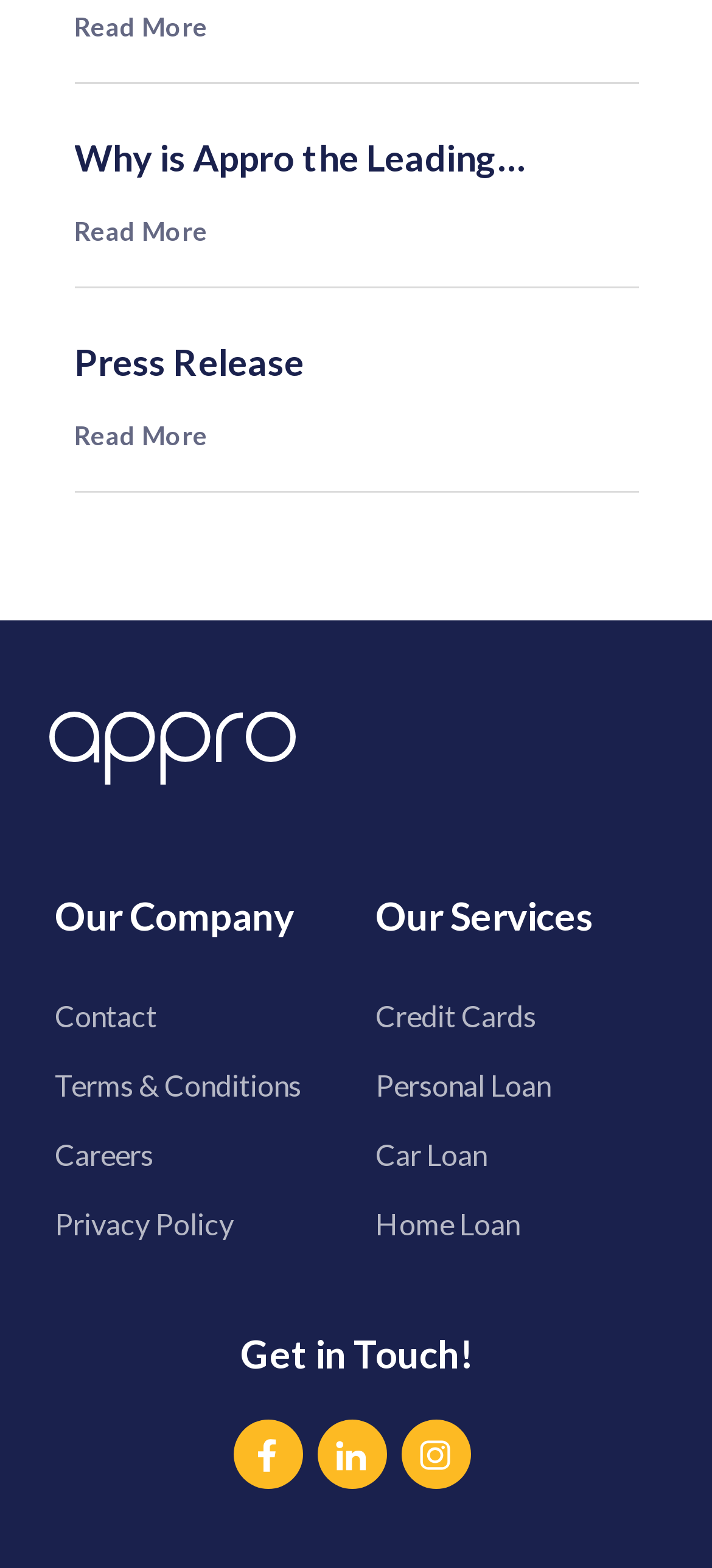Please give a short response to the question using one word or a phrase:
What services does Appro offer?

Credit Cards, Personal Loan, Car Loan, Home Loan